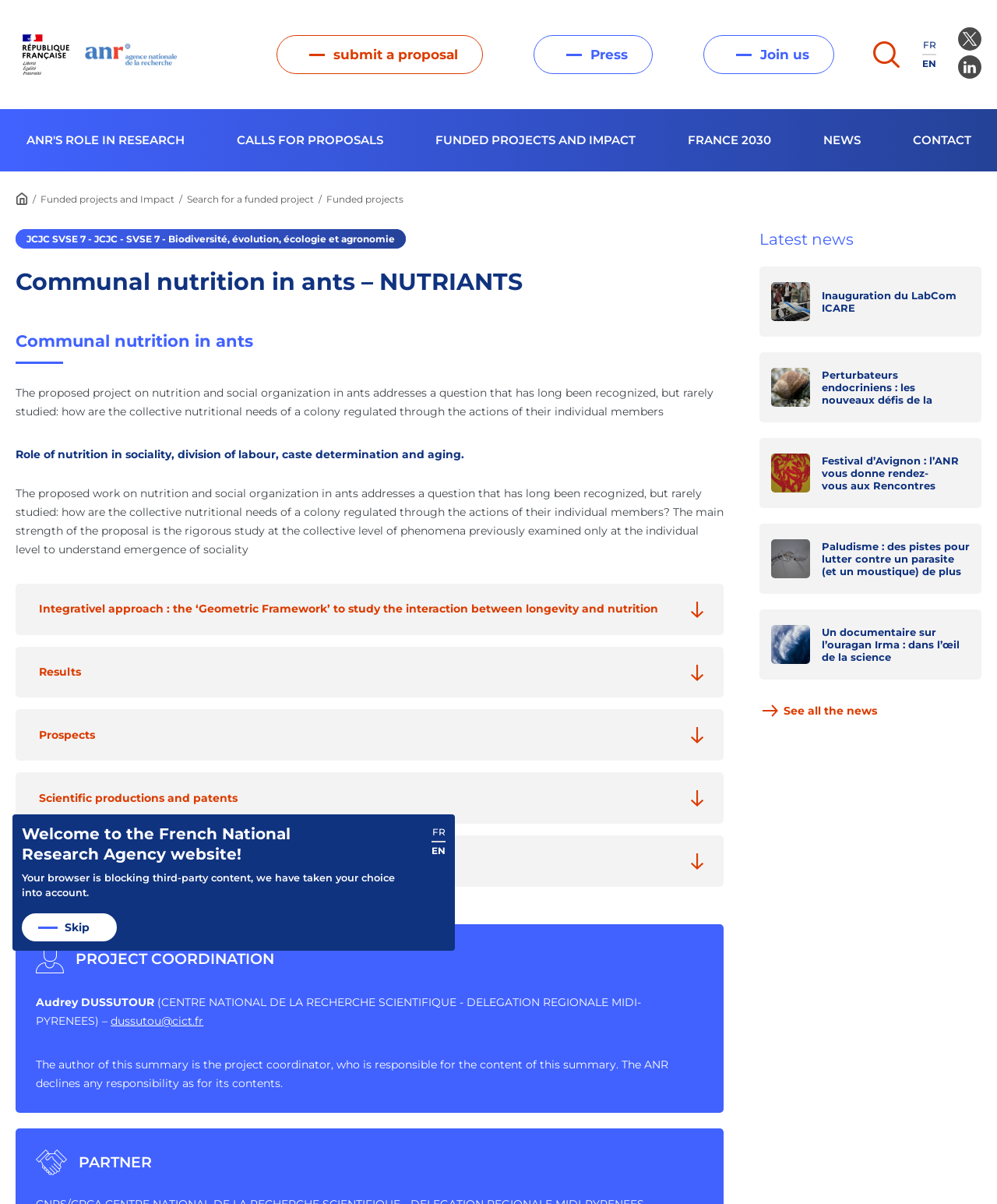What is the text of the webpage's headline?

Communal nutrition in ants – NUTRIANTS